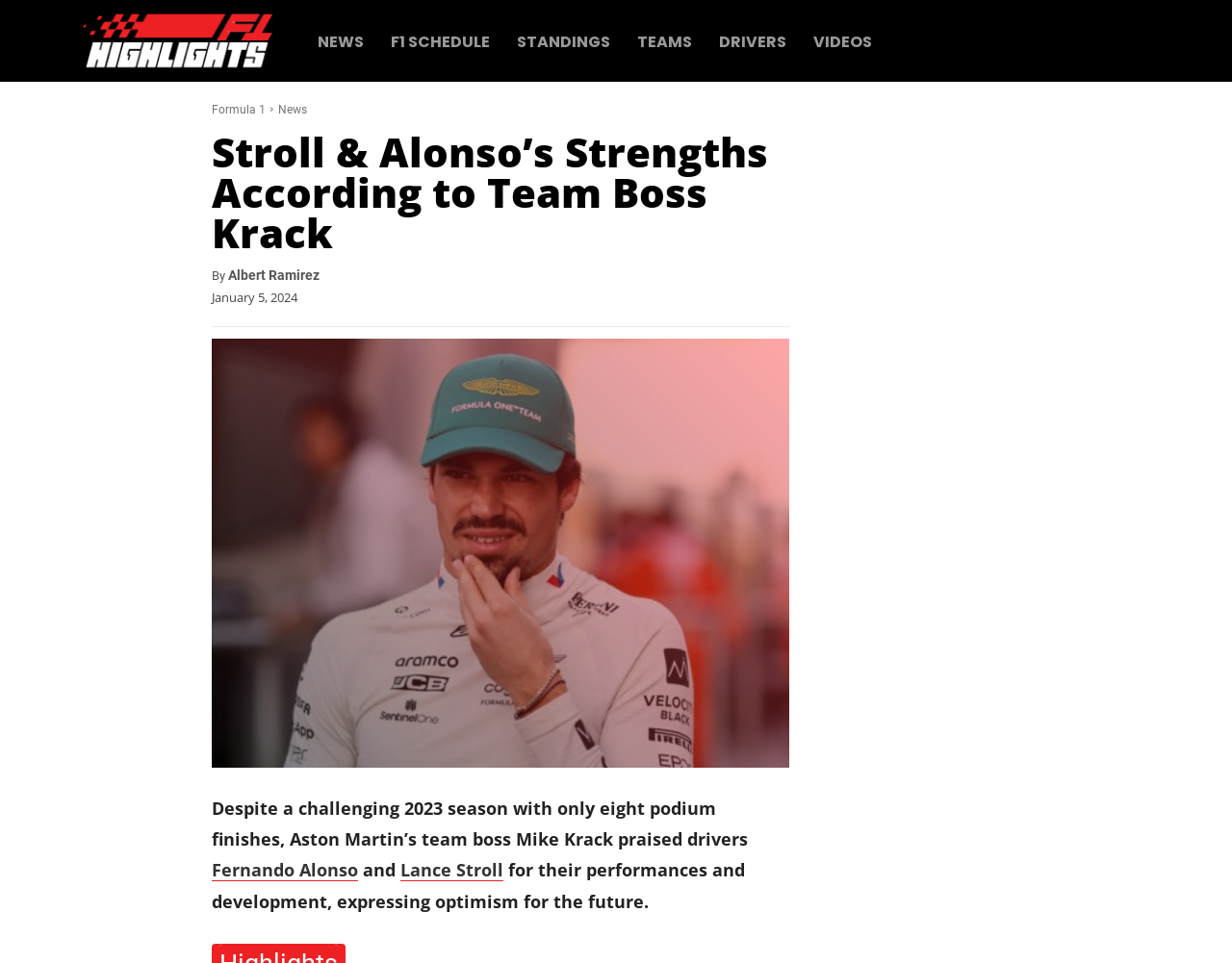Can you determine the bounding box coordinates of the area that needs to be clicked to fulfill the following instruction: "Check the latest post by Albert Ramirez"?

[0.185, 0.277, 0.259, 0.294]